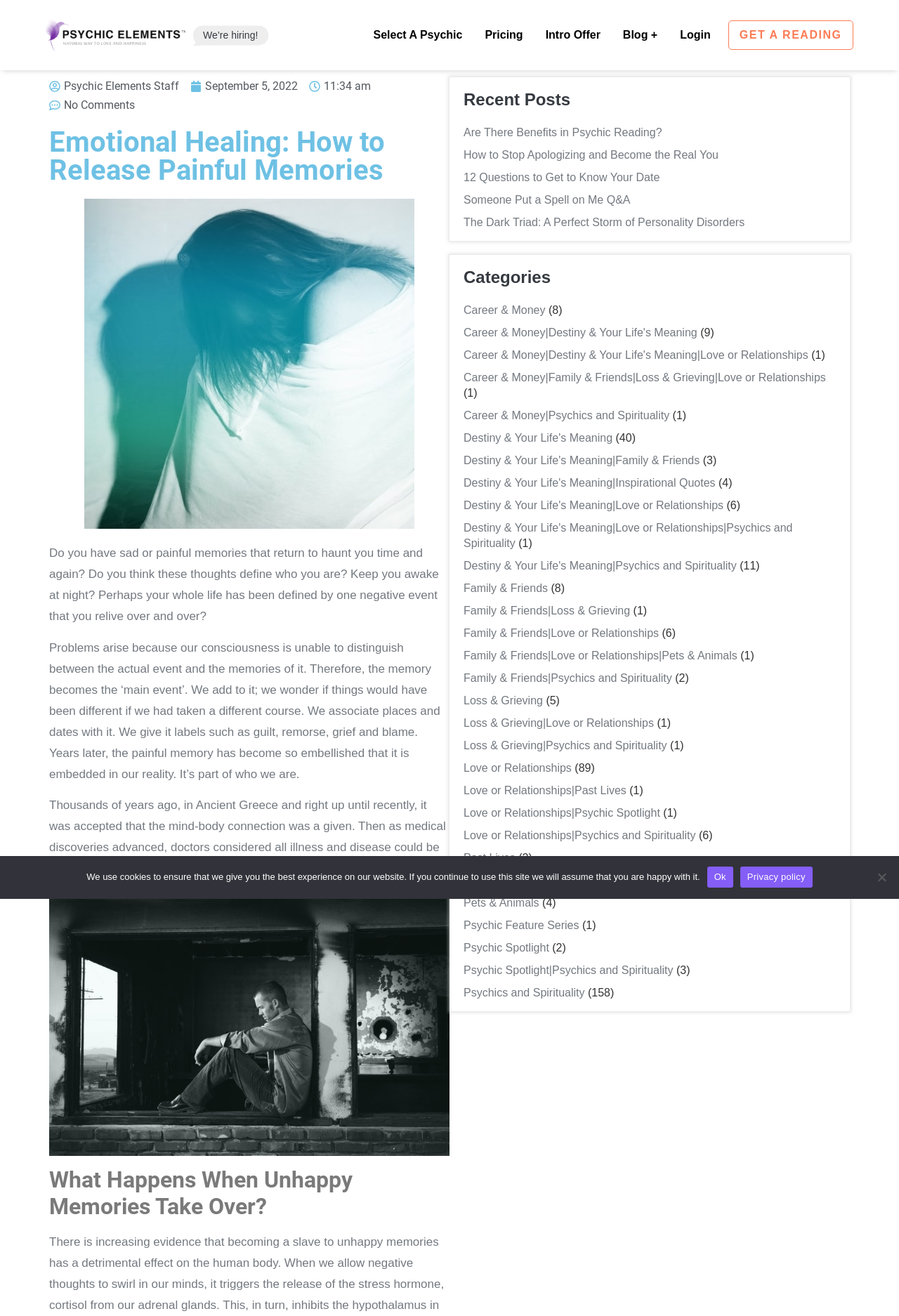What type of content is listed under 'Recent Posts'?
Based on the screenshot, answer the question with a single word or phrase.

Blog posts